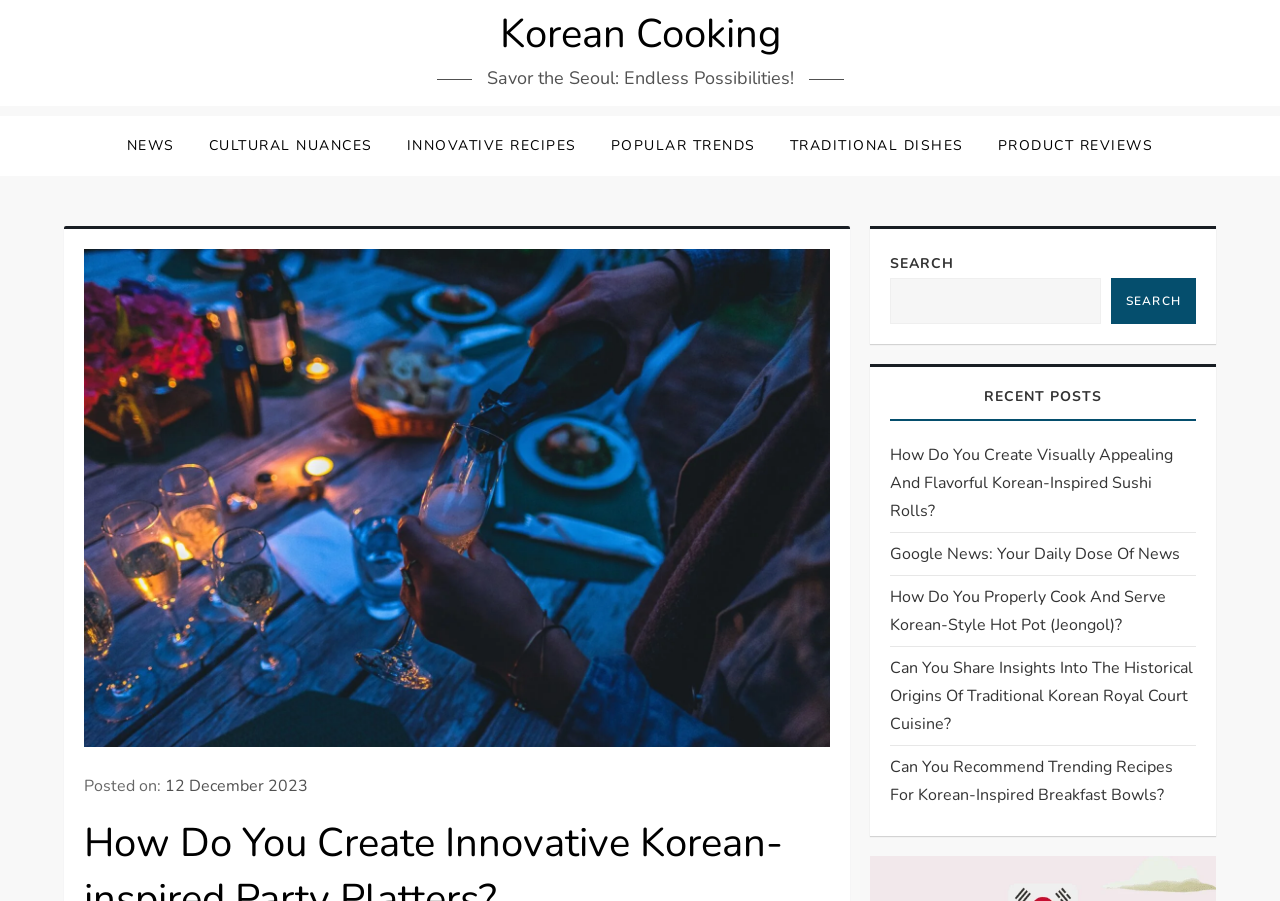Can you find the bounding box coordinates of the area I should click to execute the following instruction: "Search for Korean recipes"?

[0.696, 0.309, 0.86, 0.36]